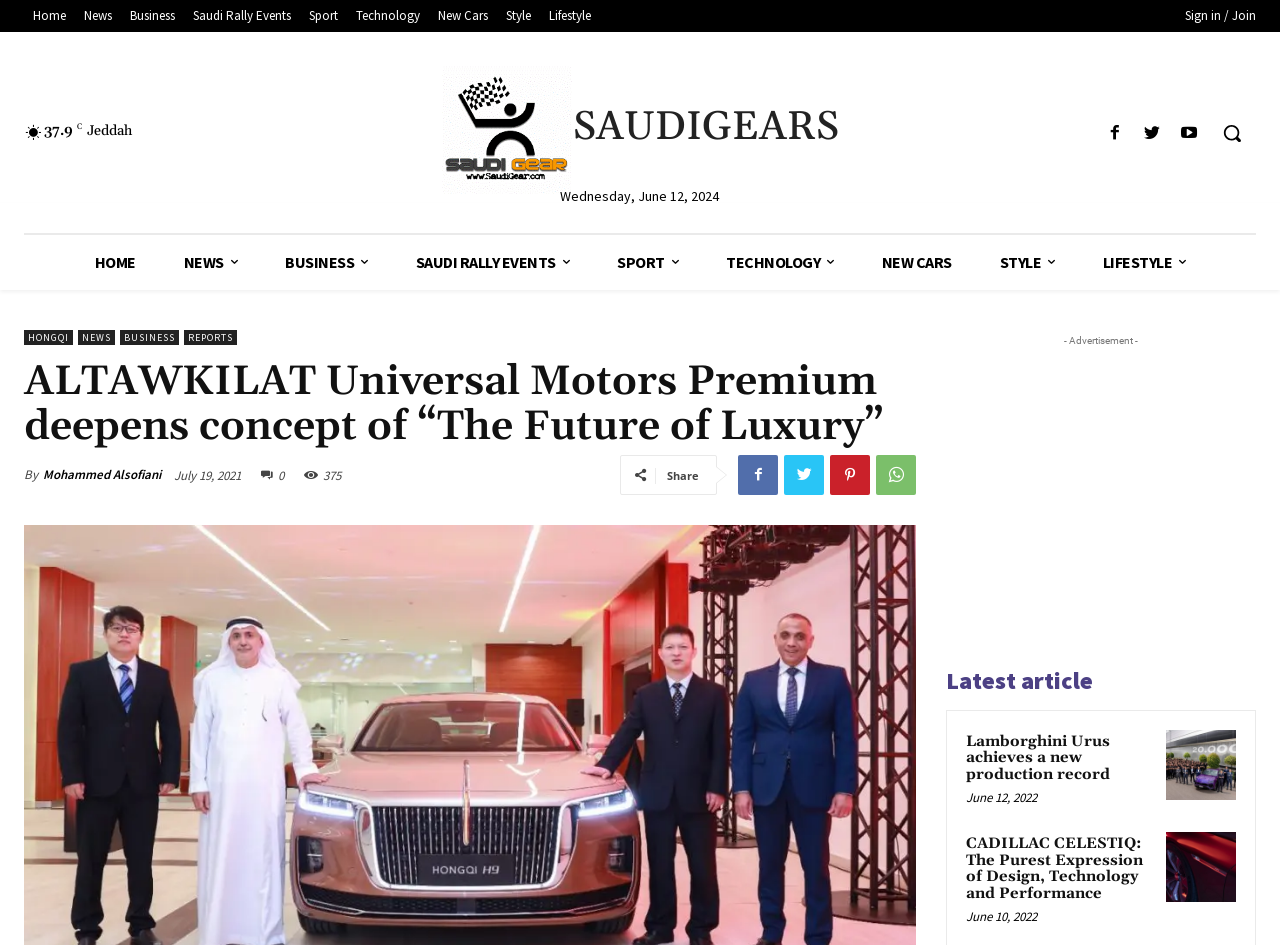Can you find the bounding box coordinates for the element that needs to be clicked to execute this instruction: "view shopping cart"? The coordinates should be given as four float numbers between 0 and 1, i.e., [left, top, right, bottom].

None